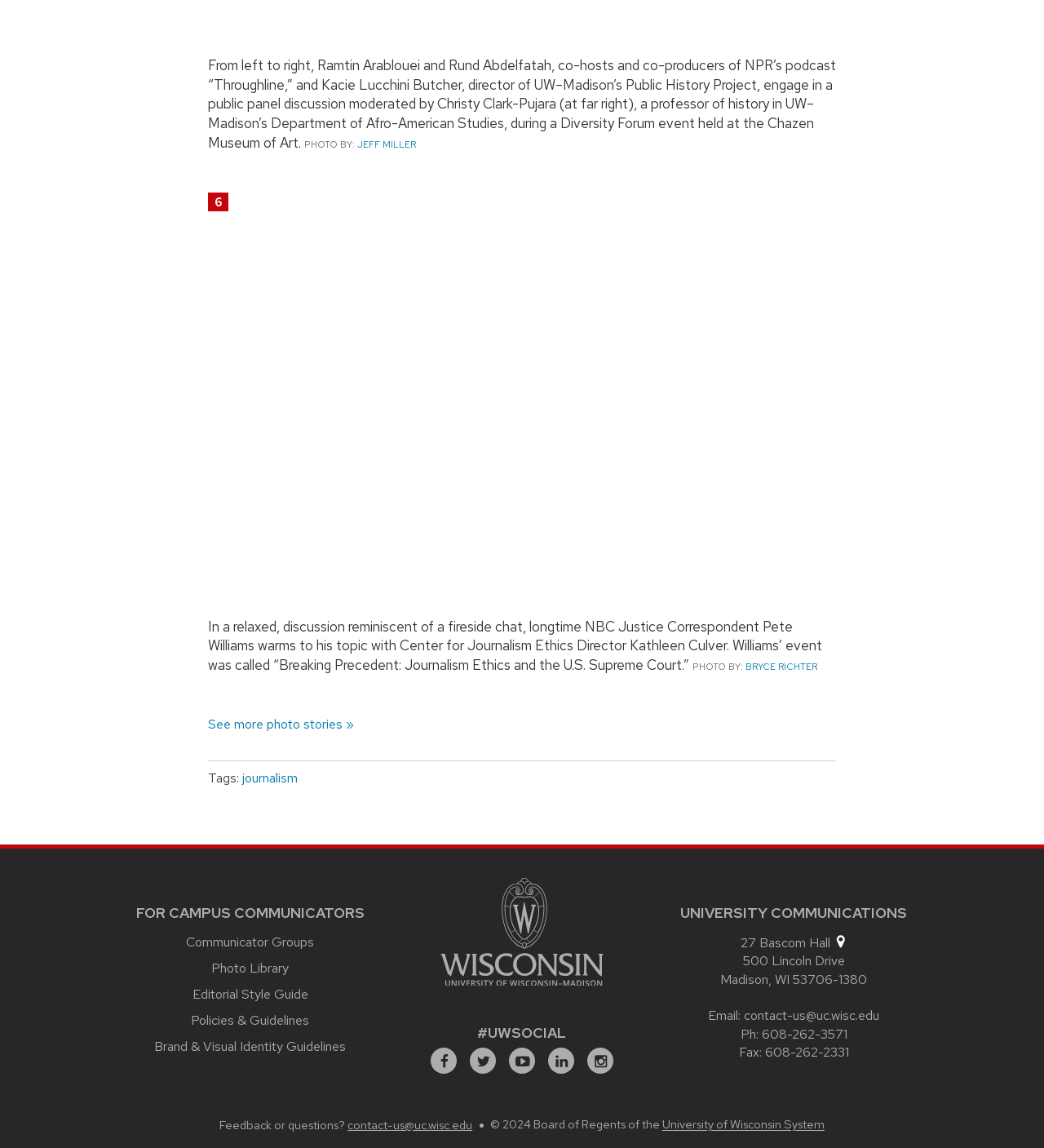Specify the bounding box coordinates of the region I need to click to perform the following instruction: "Check the Editorial Style Guide". The coordinates must be four float numbers in the range of 0 to 1, i.e., [left, top, right, bottom].

[0.184, 0.858, 0.295, 0.873]